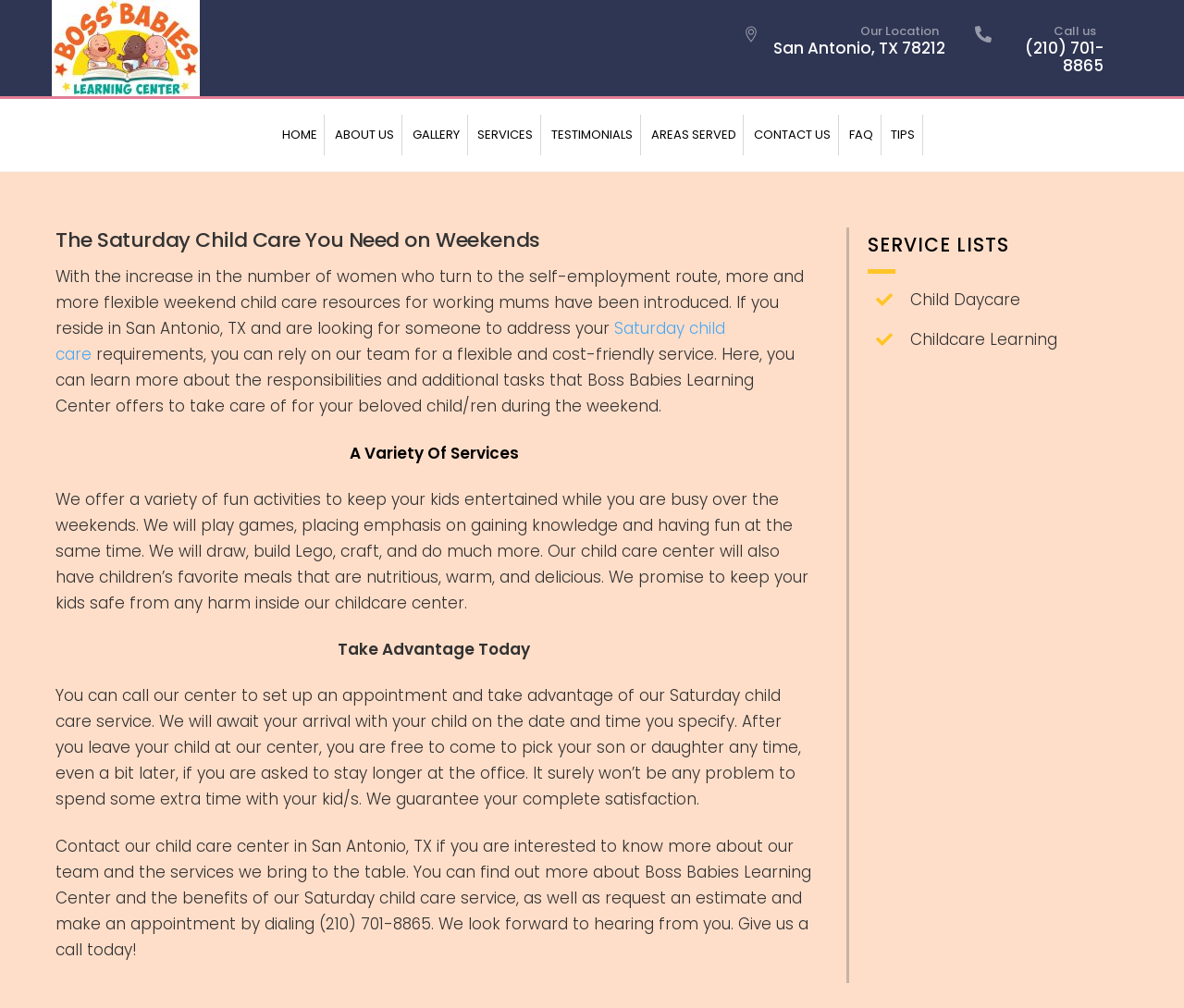Please locate the bounding box coordinates for the element that should be clicked to achieve the following instruction: "Learn more about Saturday child care". Ensure the coordinates are given as four float numbers between 0 and 1, i.e., [left, top, right, bottom].

[0.047, 0.315, 0.612, 0.363]